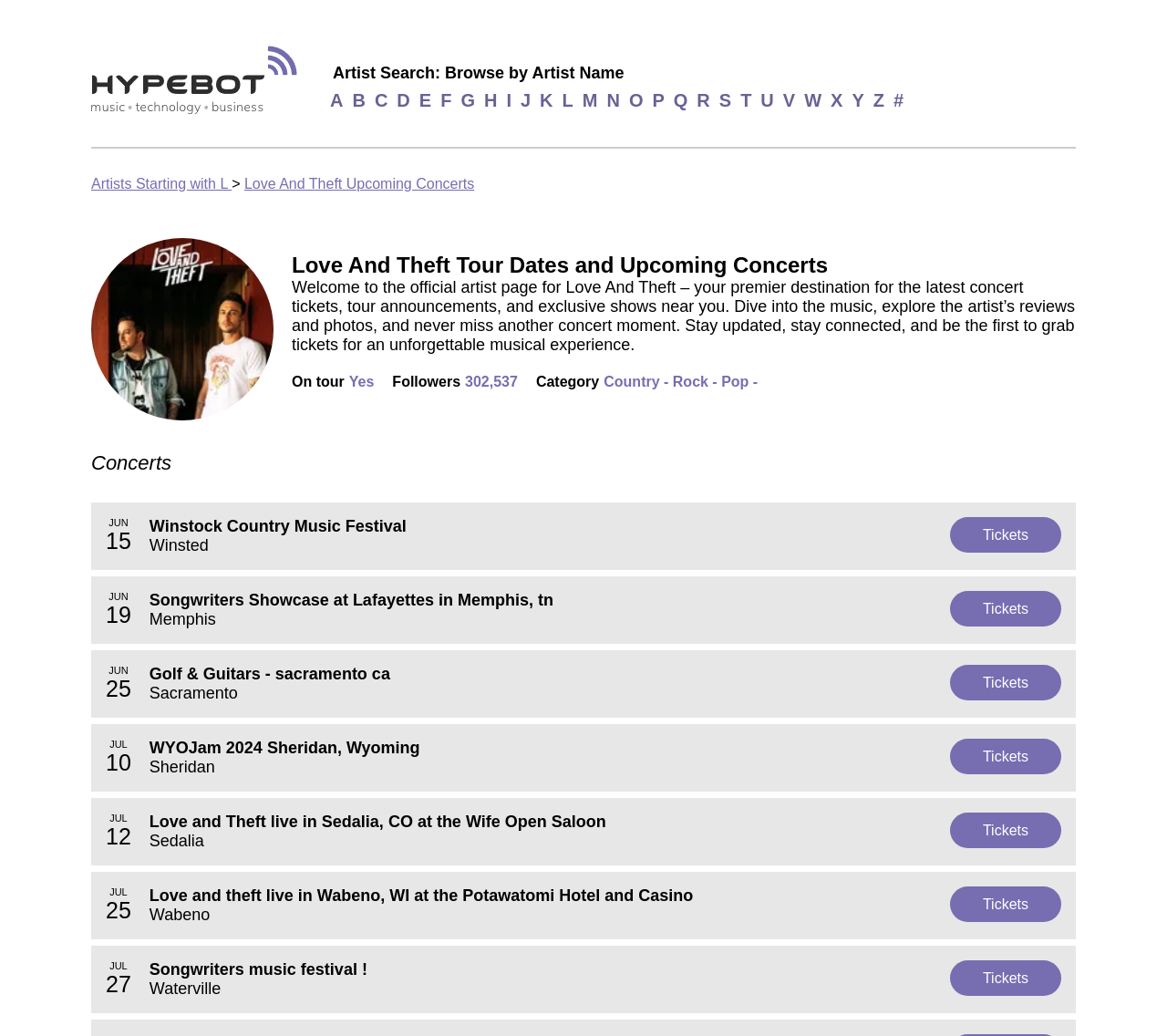Highlight the bounding box of the UI element that corresponds to this description: "Artists Starting with L".

[0.078, 0.17, 0.199, 0.185]